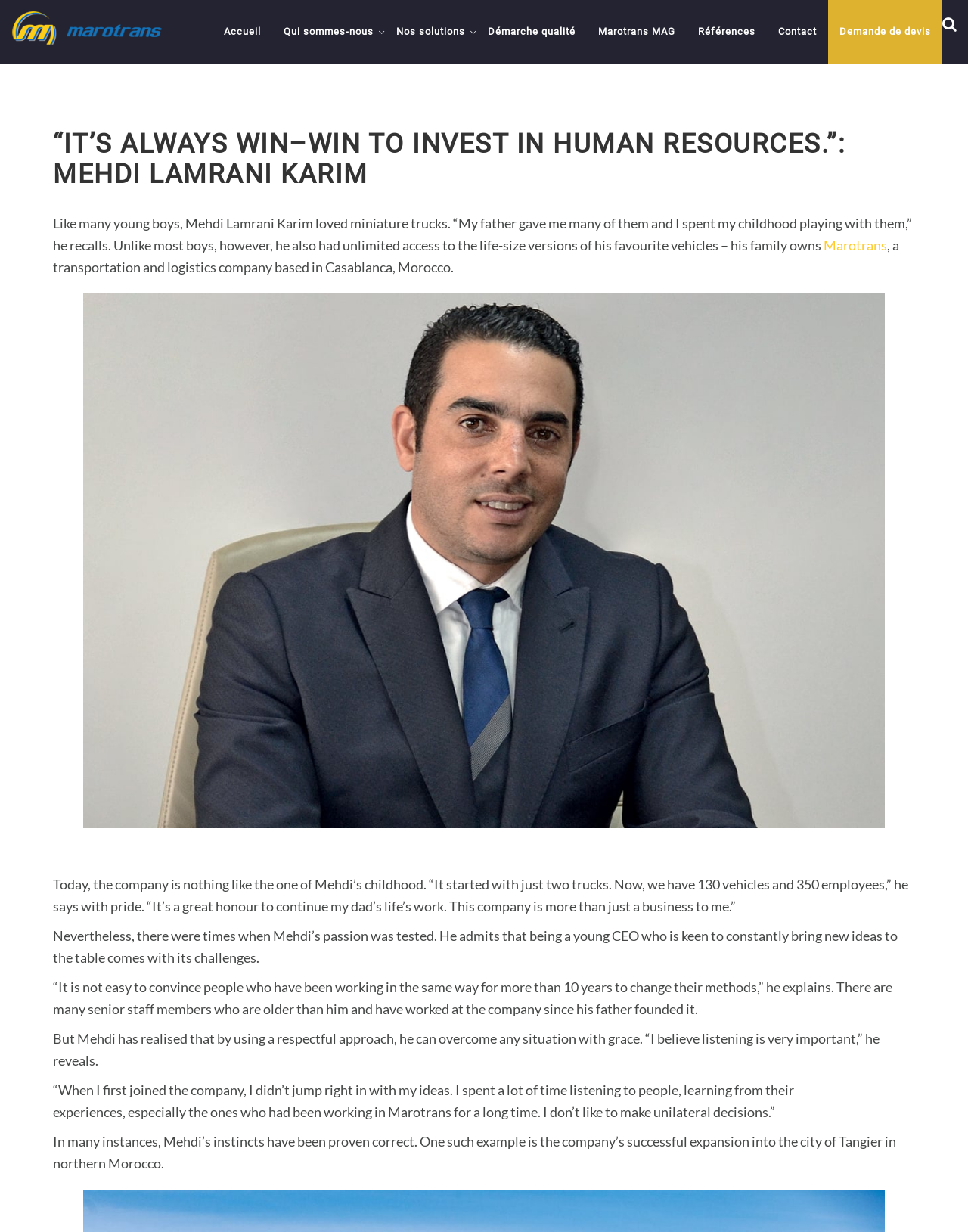What is the name of the city where MaroTrans expanded?
Based on the visual, give a brief answer using one word or a short phrase.

Tangier